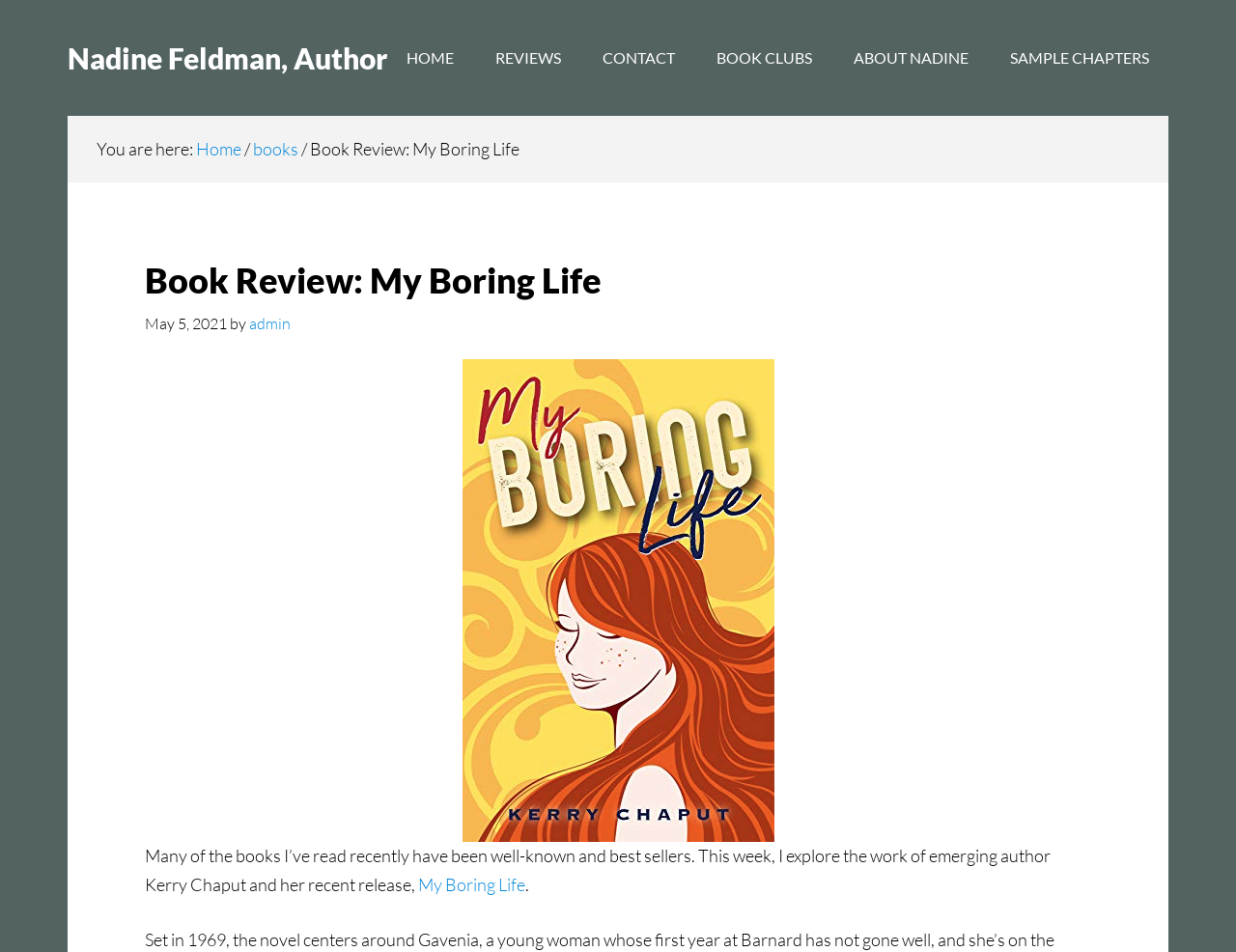Illustrate the webpage's structure and main components comprehensively.

This webpage is a book review page, specifically reviewing "My Boring Life" by Kerry Chaput. At the top left corner, there is a link to skip to the main content. Below it, there is a link to the author's page, Nadine Feldman. 

On the top navigation bar, there are six links: HOME, REVIEWS, CONTACT, BOOK CLUBS, ABOUT NADINE, and SAMPLE CHAPTERS, arranged from left to right. 

Below the navigation bar, there is a breadcrumb trail indicating the current page's location, with links to Home and Books. The title of the page, "Book Review: My Boring Life", is displayed prominently in the middle of the page, with the date of the review, May 5, 2021, and the author's name, admin, displayed below it.

On the right side of the title, there is a figure, likely a book cover image, with a link to it. Below the title, there is a paragraph of text describing the book review, mentioning that the reviewer has been reading well-known and best-selling books recently, but is now exploring the work of emerging author Kerry Chaput. The title of the book, "My Boring Life", is linked within the paragraph.